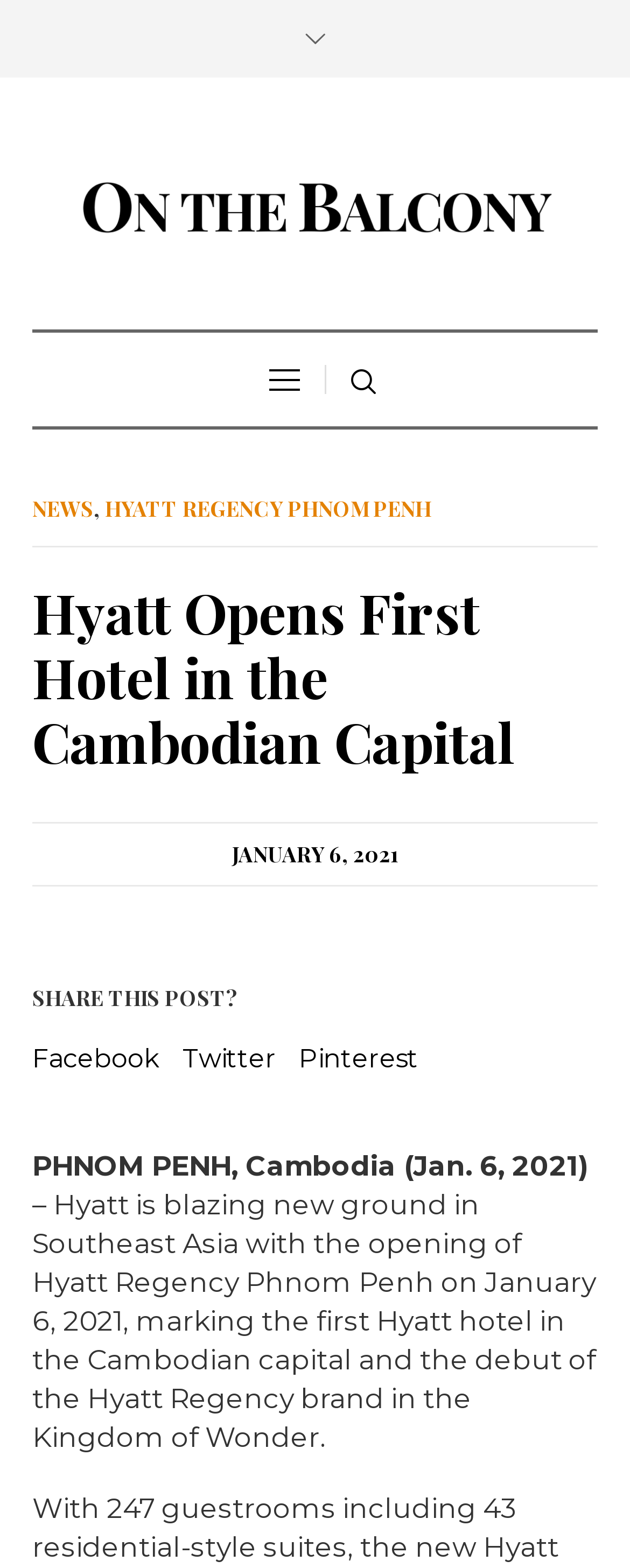Refer to the image and offer a detailed explanation in response to the question: In which city is the Hyatt Regency Phnom Penh located?

I found the answer by looking at the StaticText 'PHNOM PENH, Cambodia (Jan. 6, 2021)' which is likely to be the location of the Hyatt Regency Phnom Penh.